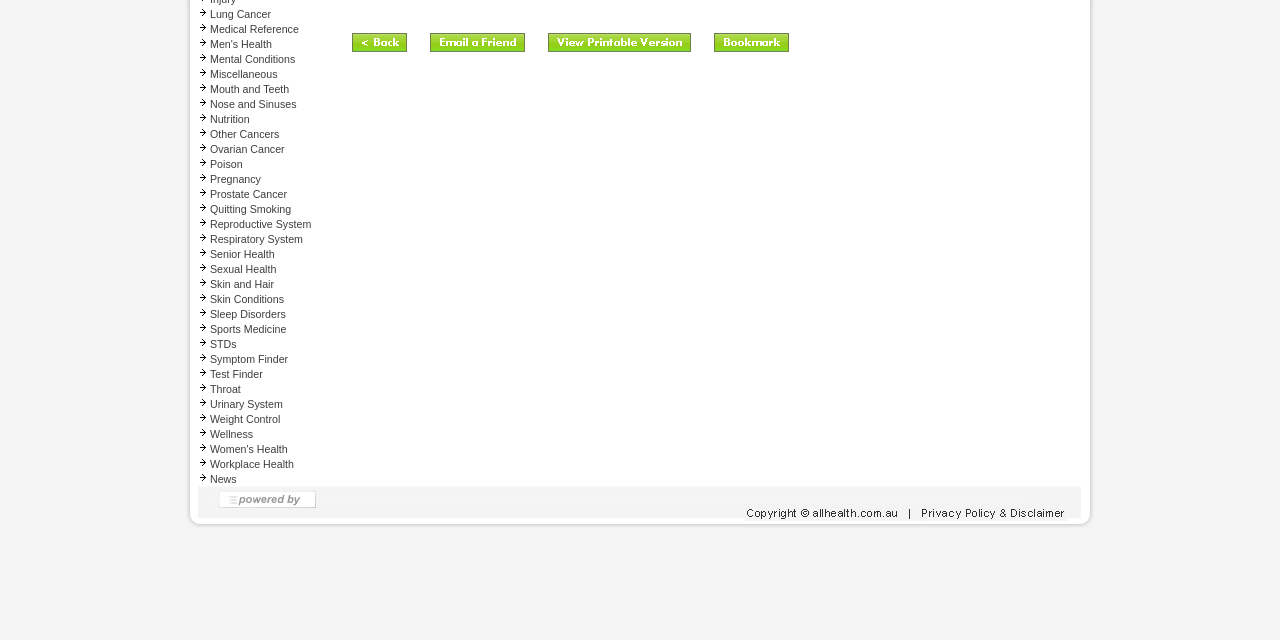Mark the bounding box of the element that matches the following description: "This Collection".

None